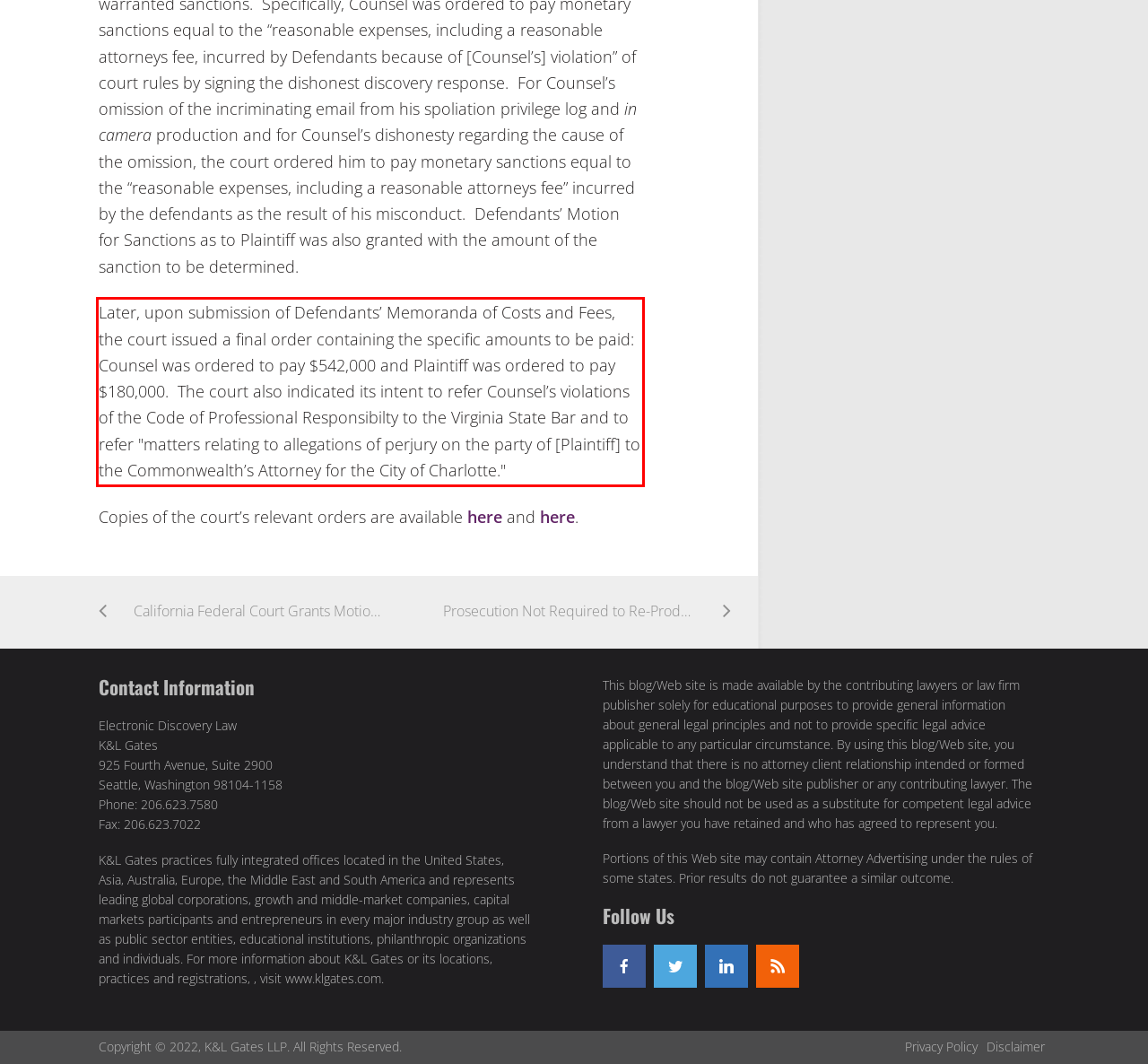Please take the screenshot of the webpage, find the red bounding box, and generate the text content that is within this red bounding box.

Later, upon submission of Defendants’ Memoranda of Costs and Fees, the court issued a final order containing the specific amounts to be paid: Counsel was ordered to pay $542,000 and Plaintiff was ordered to pay $180,000. The court also indicated its intent to refer Counsel’s violations of the Code of Professional Responsibilty to the Virginia State Bar and to refer "matters relating to allegations of perjury on the party of [Plaintiff] to the Commonwealth’s Attorney for the City of Charlotte."